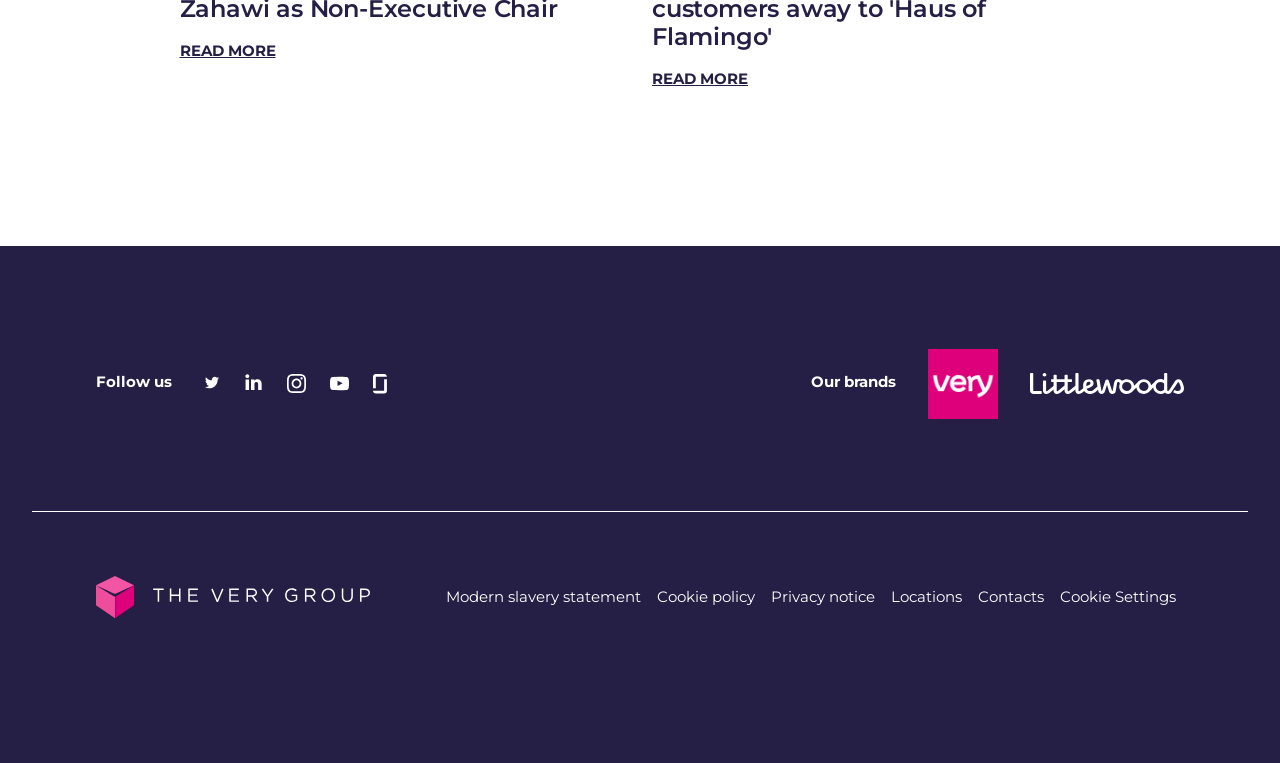Find the bounding box coordinates of the clickable region needed to perform the following instruction: "view men's clothing". The coordinates should be provided as four float numbers between 0 and 1, i.e., [left, top, right, bottom].

None